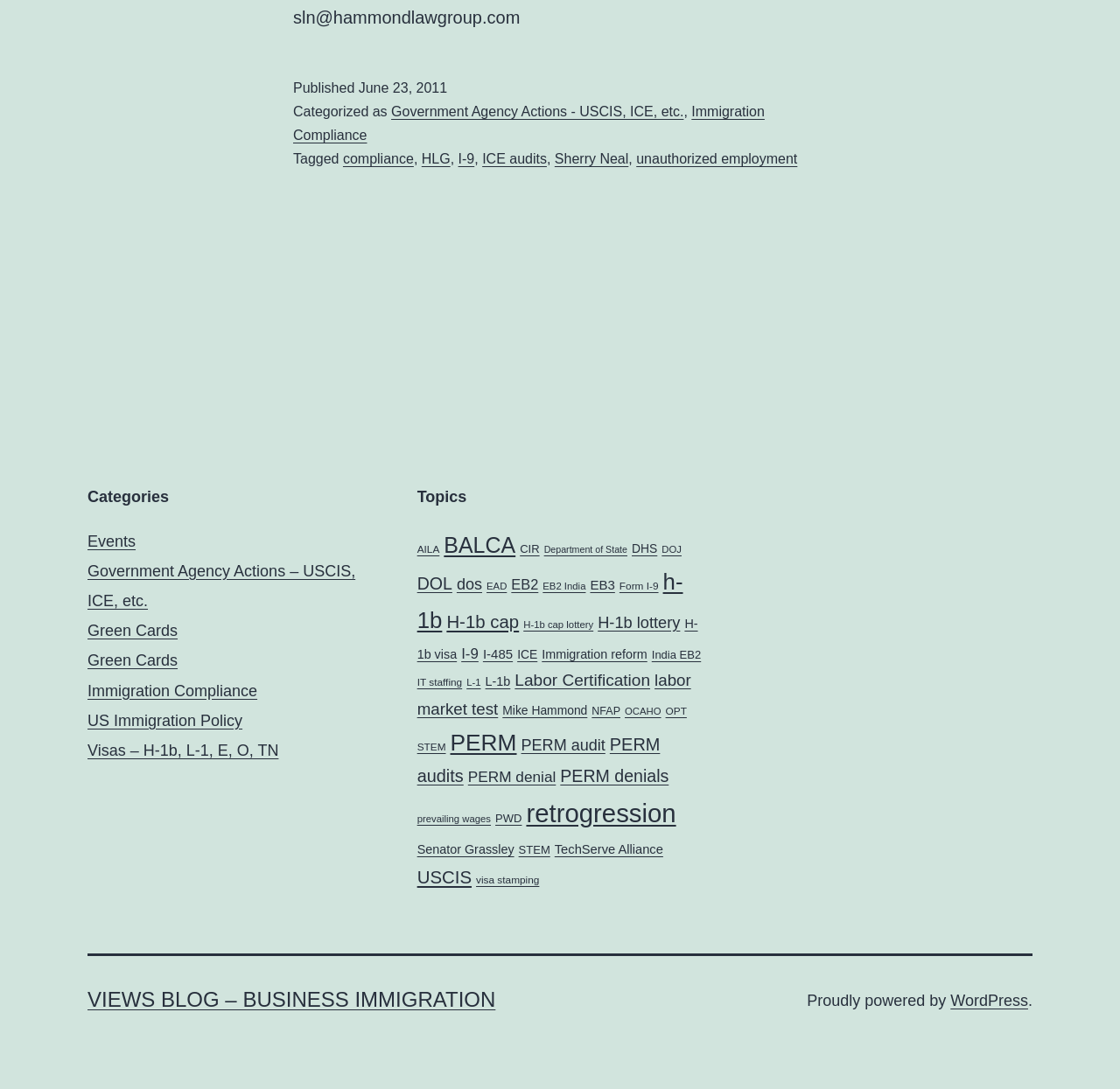What is the name of the blog?
Could you answer the question in a detailed manner, providing as much information as possible?

I found the name of the blog by looking at the top section of the webpage, where it says 'VIEWS BLOG – BUSINESS IMMIGRATION'.